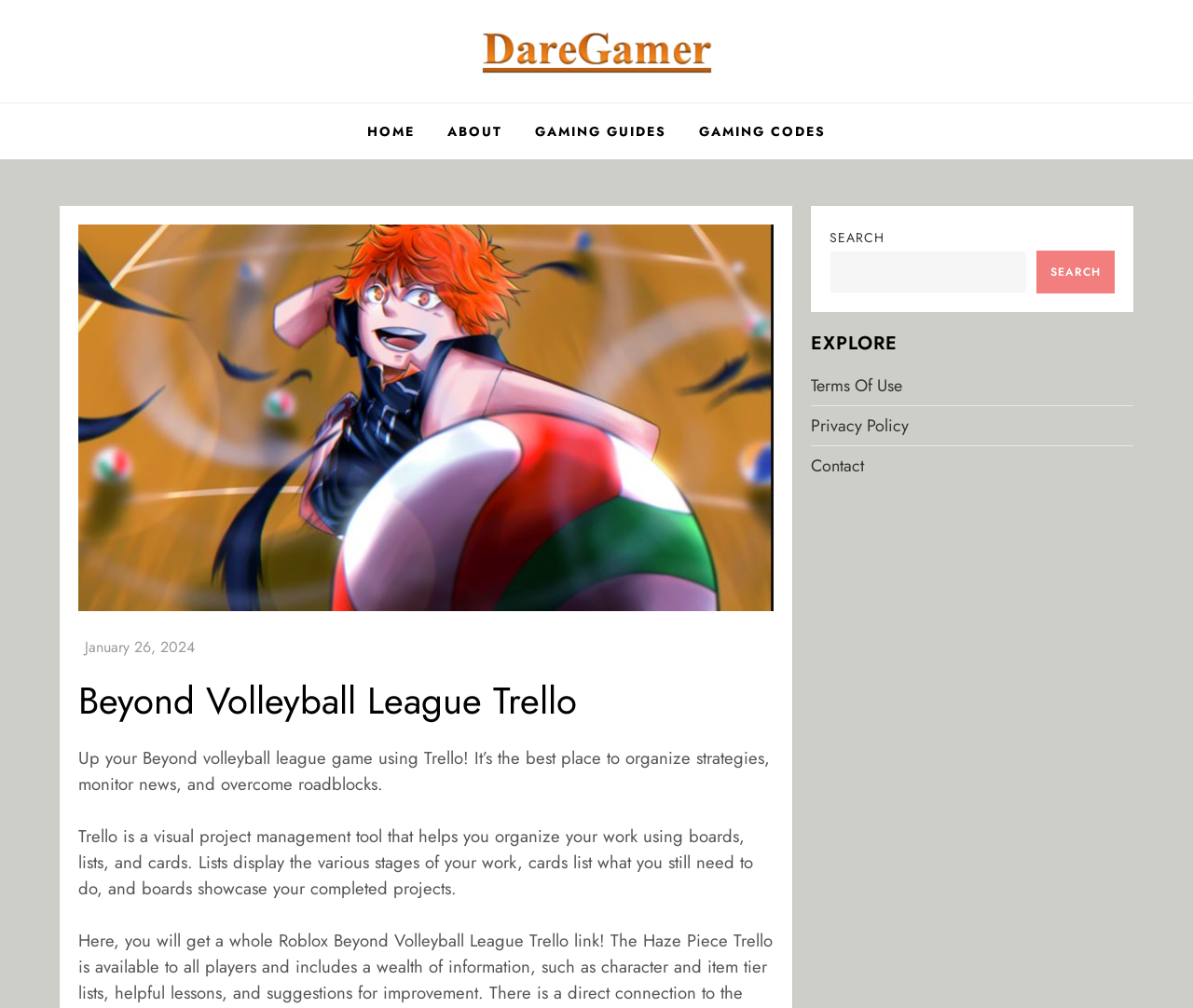Can you specify the bounding box coordinates for the region that should be clicked to fulfill this instruction: "click the DareGamer logo".

[0.395, 0.023, 0.605, 0.079]